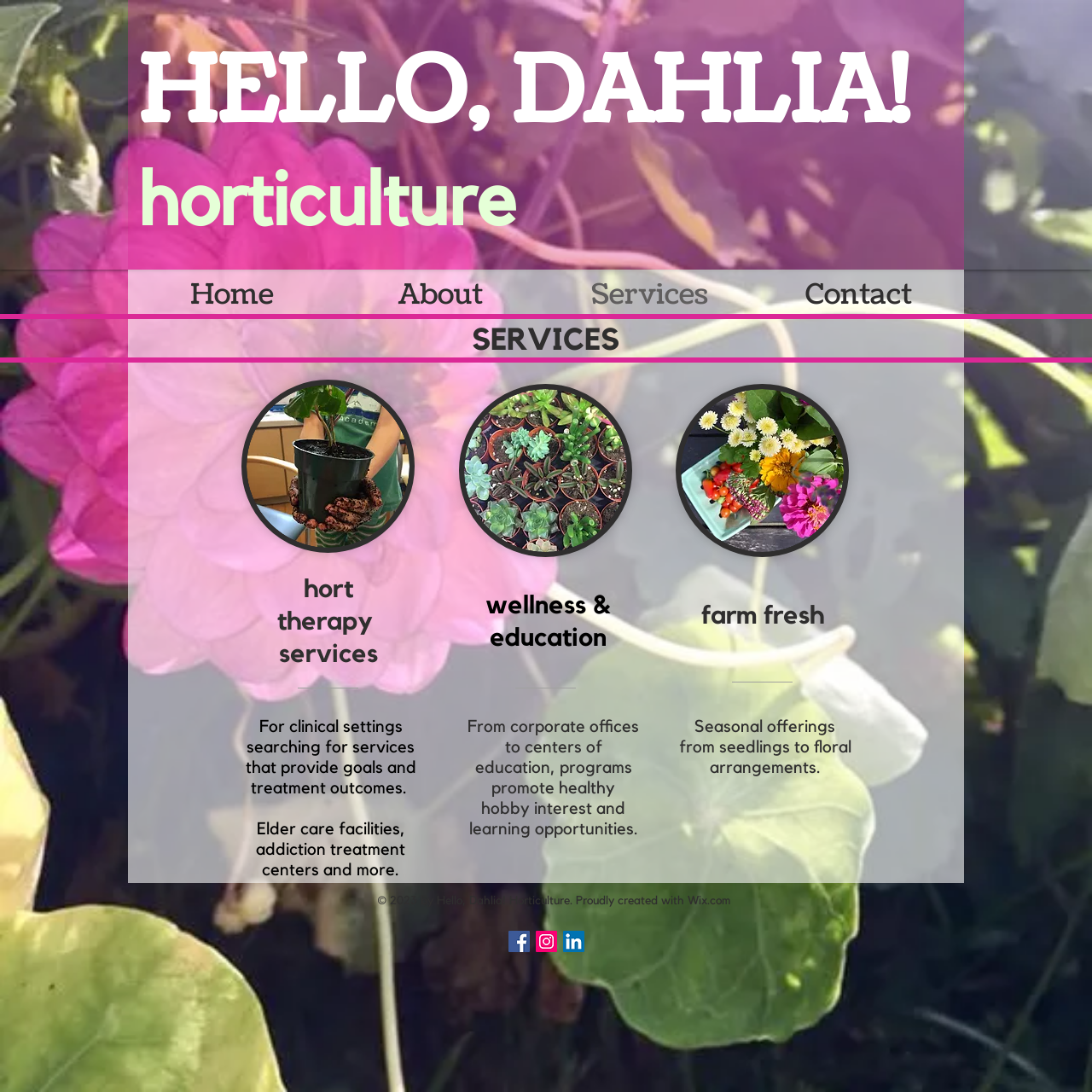Respond with a single word or short phrase to the following question: 
What is the purpose of the programs for corporate offices?

Promote healthy hobby interest